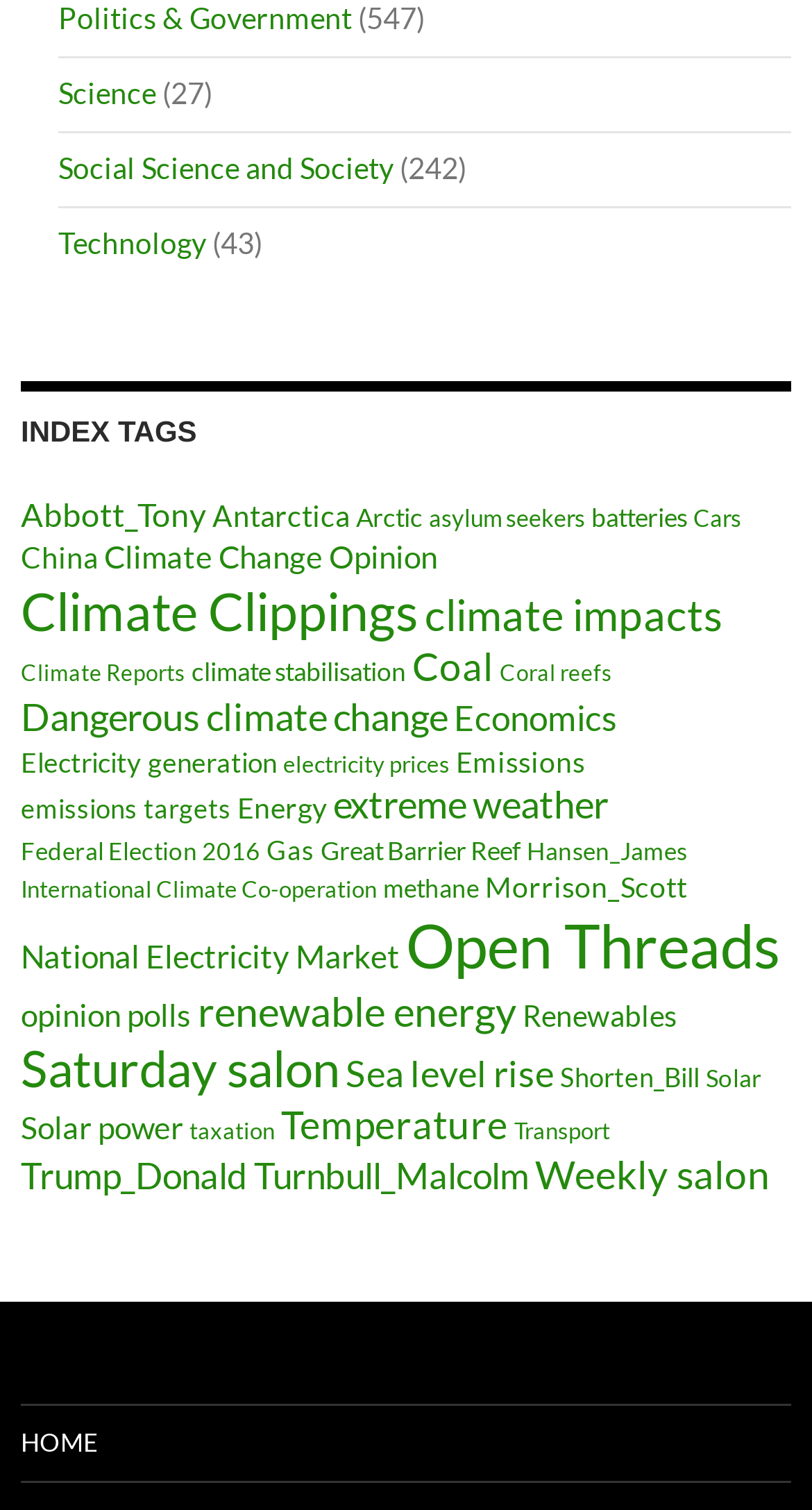Please specify the bounding box coordinates of the clickable section necessary to execute the following command: "check publication date".

None